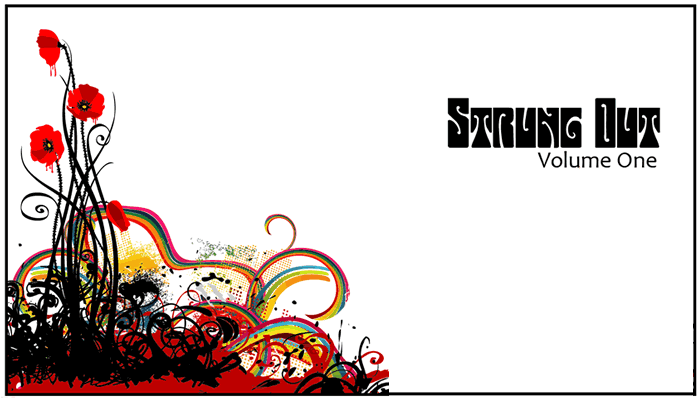Offer a detailed account of the various components present in the image.

The image titled "Strung Out Volume One" features a vibrant, dynamic design characterized by intricate, swirling patterns and bold red flowers. The artwork is richly layered, combining flowing rainbow-colored ribbons with stark black elements that create a striking contrast. Positioned on the right side is the title "Strung Out" rendered in an eye-catching font, suggesting a collection of music or artistic works. This image accompanies the announcement of the song “Ernestine” from the album “Human Destination,” recognized in the UK psychedelic compilation, highlighting the band's participation in this notable music project. It sets an inviting and artistic tone, beckoning audience engagement with the world of psychedelic music.